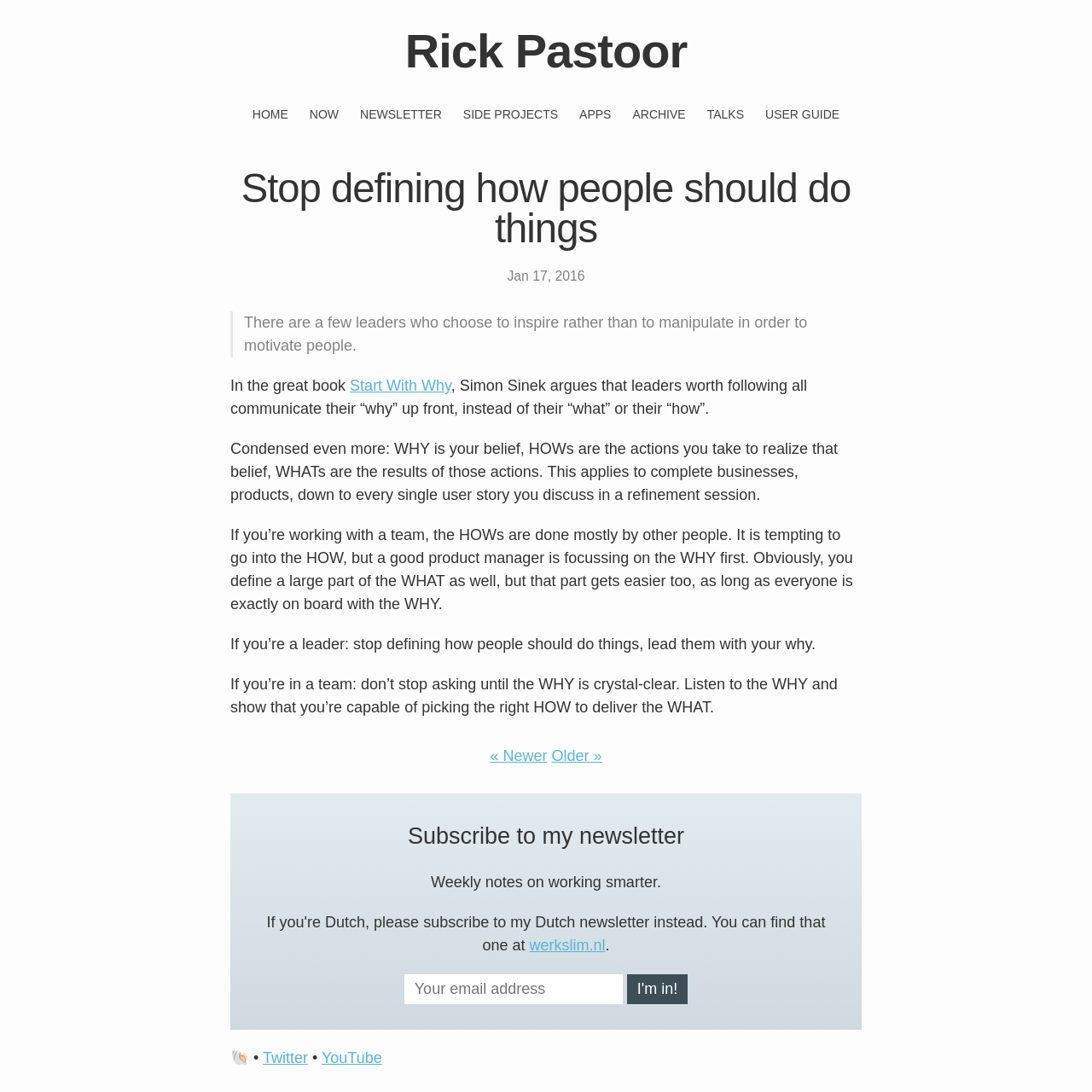Pinpoint the bounding box coordinates of the clickable area necessary to execute the following instruction: "Visit the Twitter page". The coordinates should be given as four float numbers between 0 and 1, namely [left, top, right, bottom].

[0.241, 0.961, 0.282, 0.976]